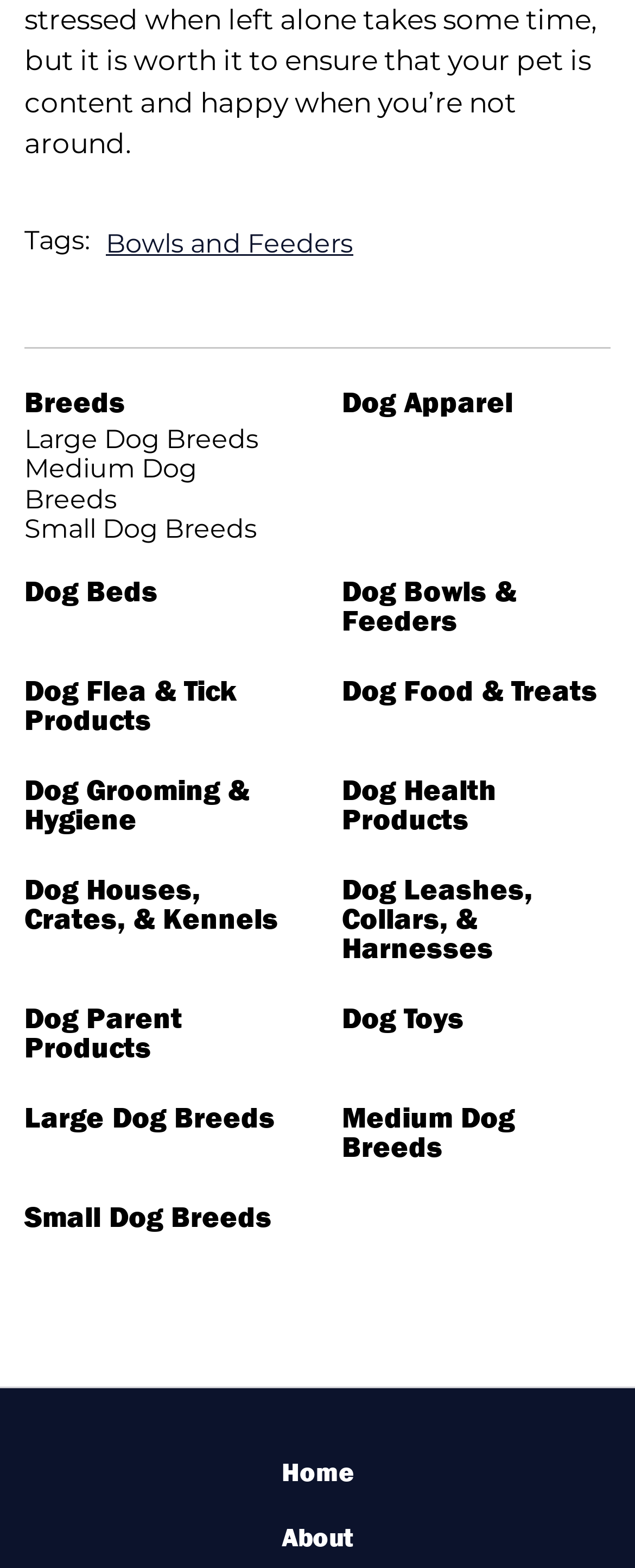What is the last link in the bottom section?
Please interpret the details in the image and answer the question thoroughly.

By looking at the bounding box coordinates, I can determine the vertical positions of the elements. The last link in the bottom section has a y1 coordinate of 0.97, which corresponds to the 'About' link.